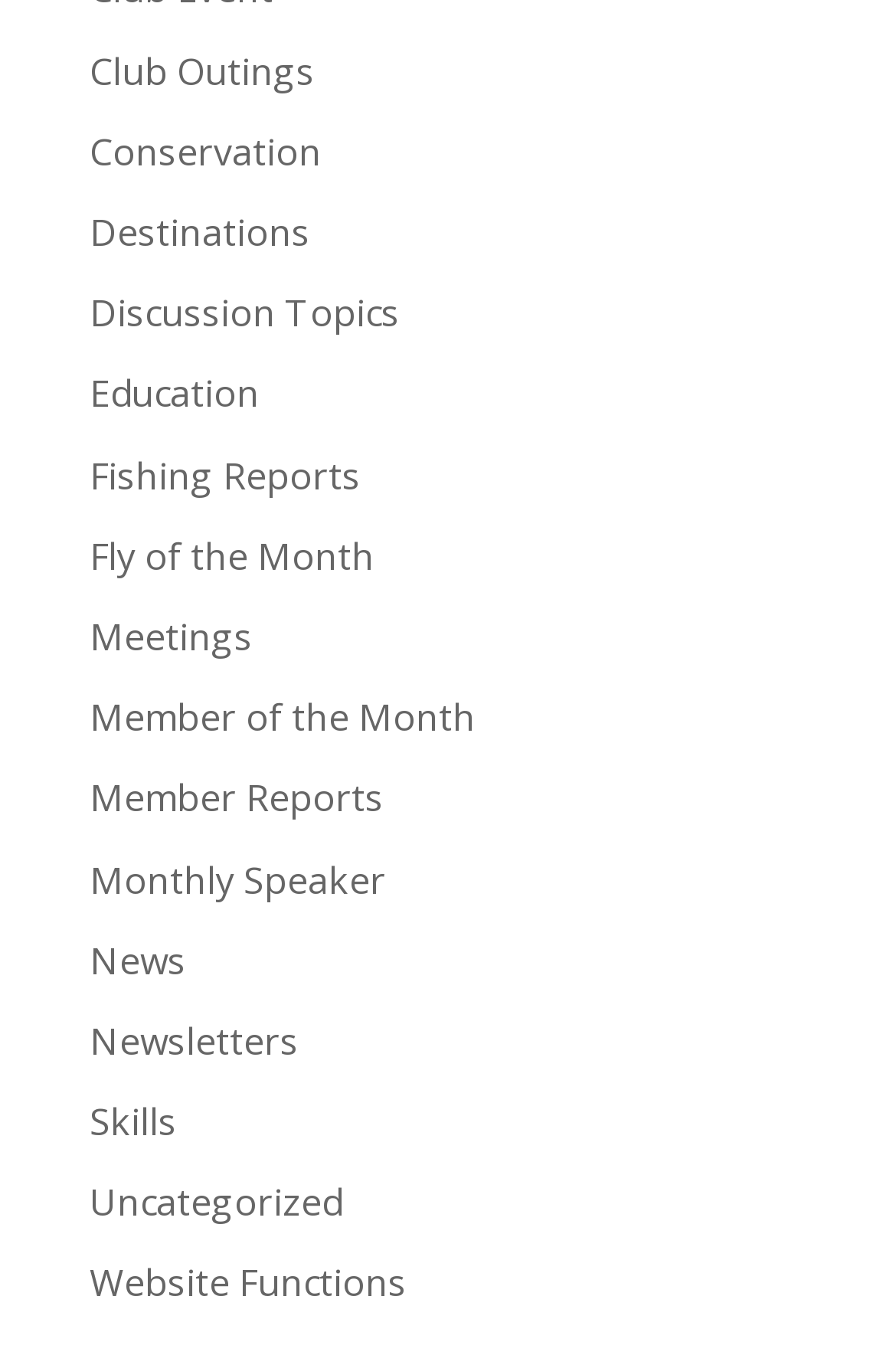Please locate the bounding box coordinates of the element's region that needs to be clicked to follow the instruction: "Explore skills". The bounding box coordinates should be provided as four float numbers between 0 and 1, i.e., [left, top, right, bottom].

[0.1, 0.809, 0.197, 0.846]